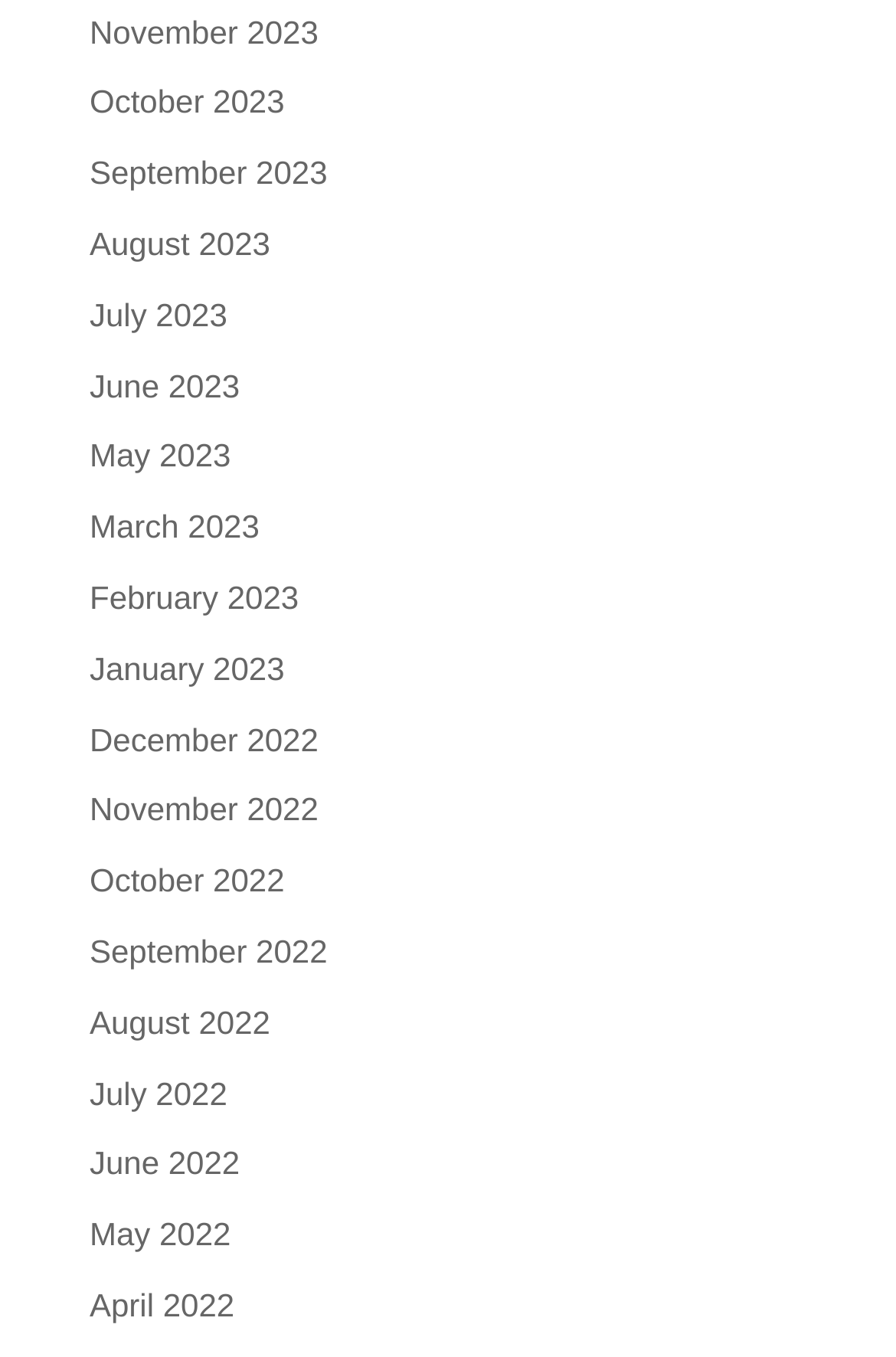Determine the bounding box coordinates of the region I should click to achieve the following instruction: "browse September 2023". Ensure the bounding box coordinates are four float numbers between 0 and 1, i.e., [left, top, right, bottom].

[0.1, 0.114, 0.365, 0.141]